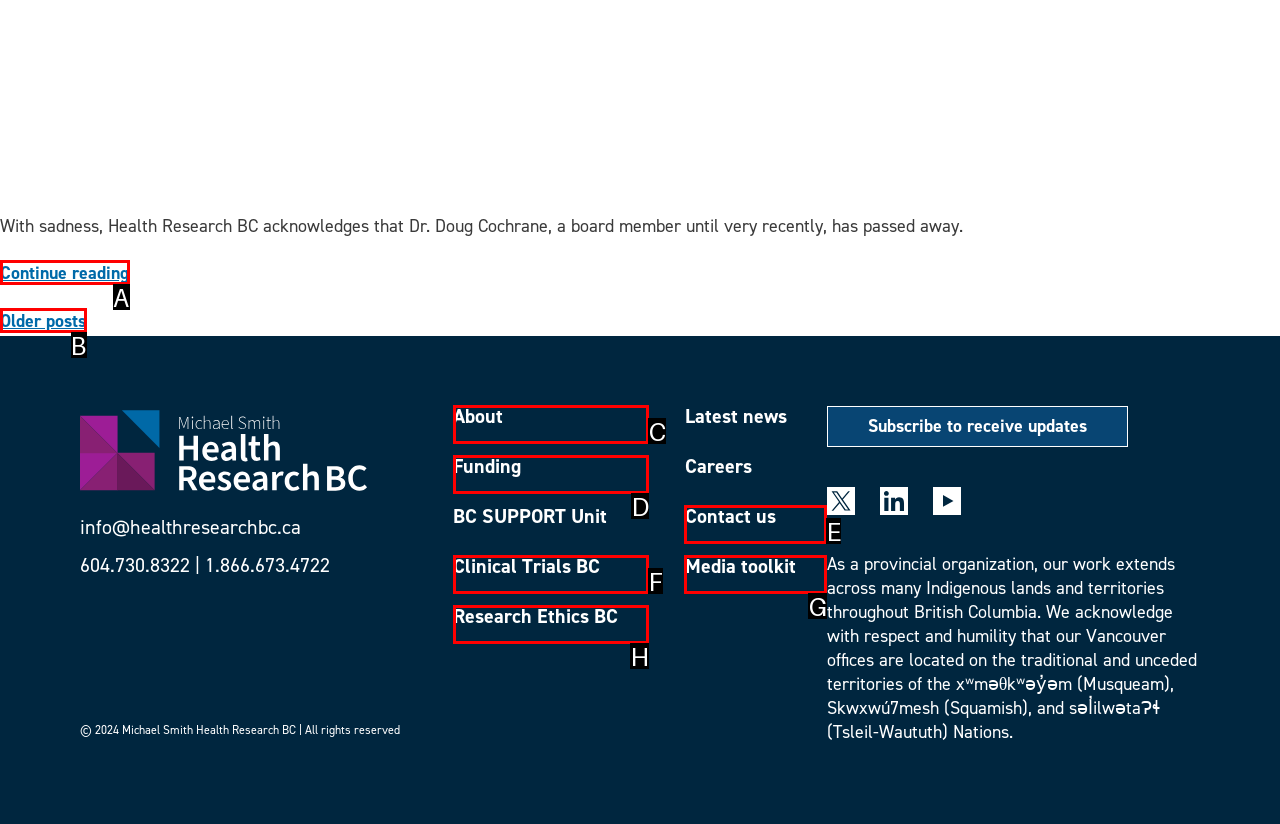Based on the given description: Research Ethics BC, identify the correct option and provide the corresponding letter from the given choices directly.

H